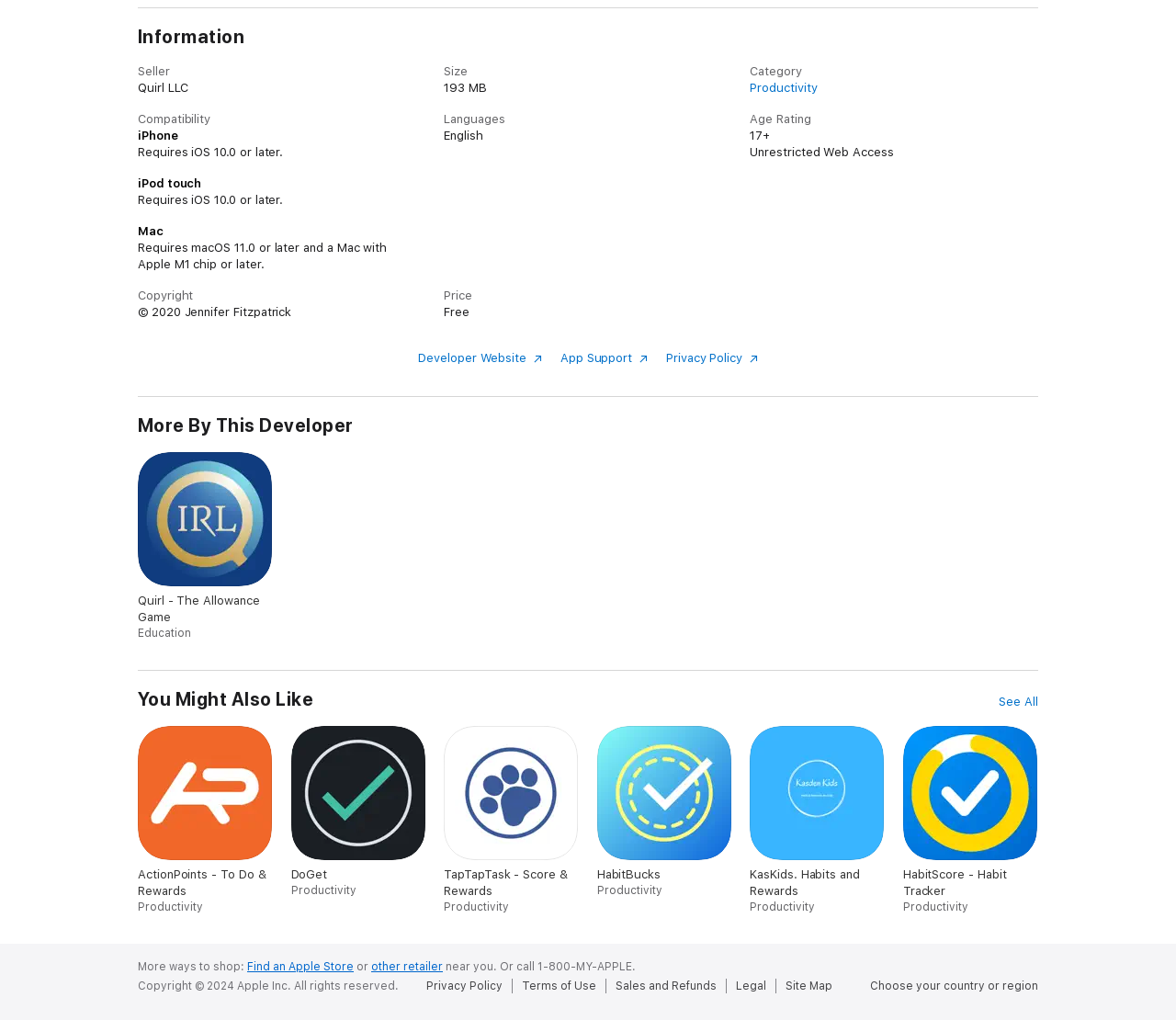Predict the bounding box coordinates of the area that should be clicked to accomplish the following instruction: "See all recommended apps". The bounding box coordinates should consist of four float numbers between 0 and 1, i.e., [left, top, right, bottom].

[0.85, 0.68, 0.883, 0.696]